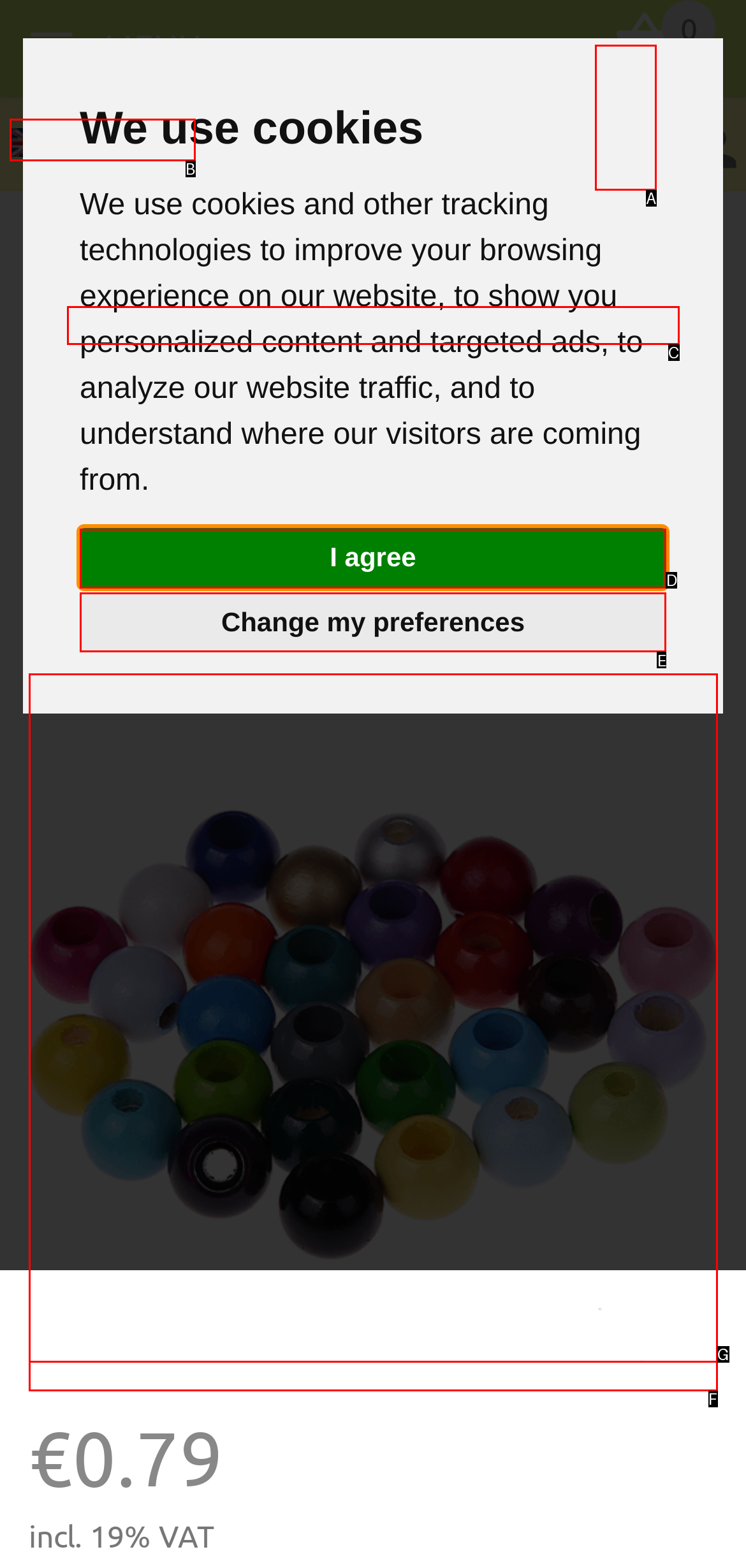Look at the description: Change my preferences
Determine the letter of the matching UI element from the given choices.

E